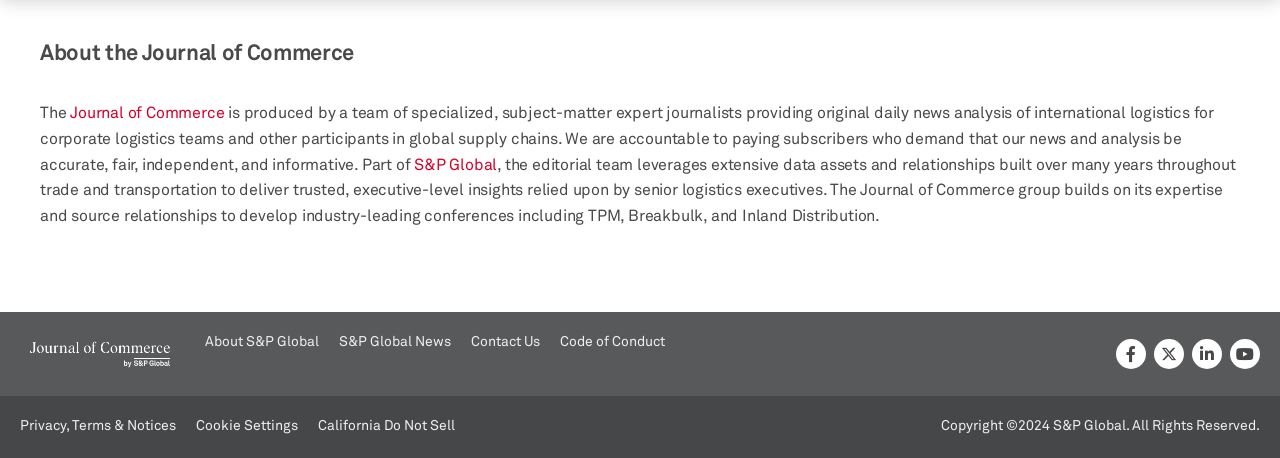Could you locate the bounding box coordinates for the section that should be clicked to accomplish this task: "visit S&P Global".

[0.324, 0.335, 0.388, 0.379]